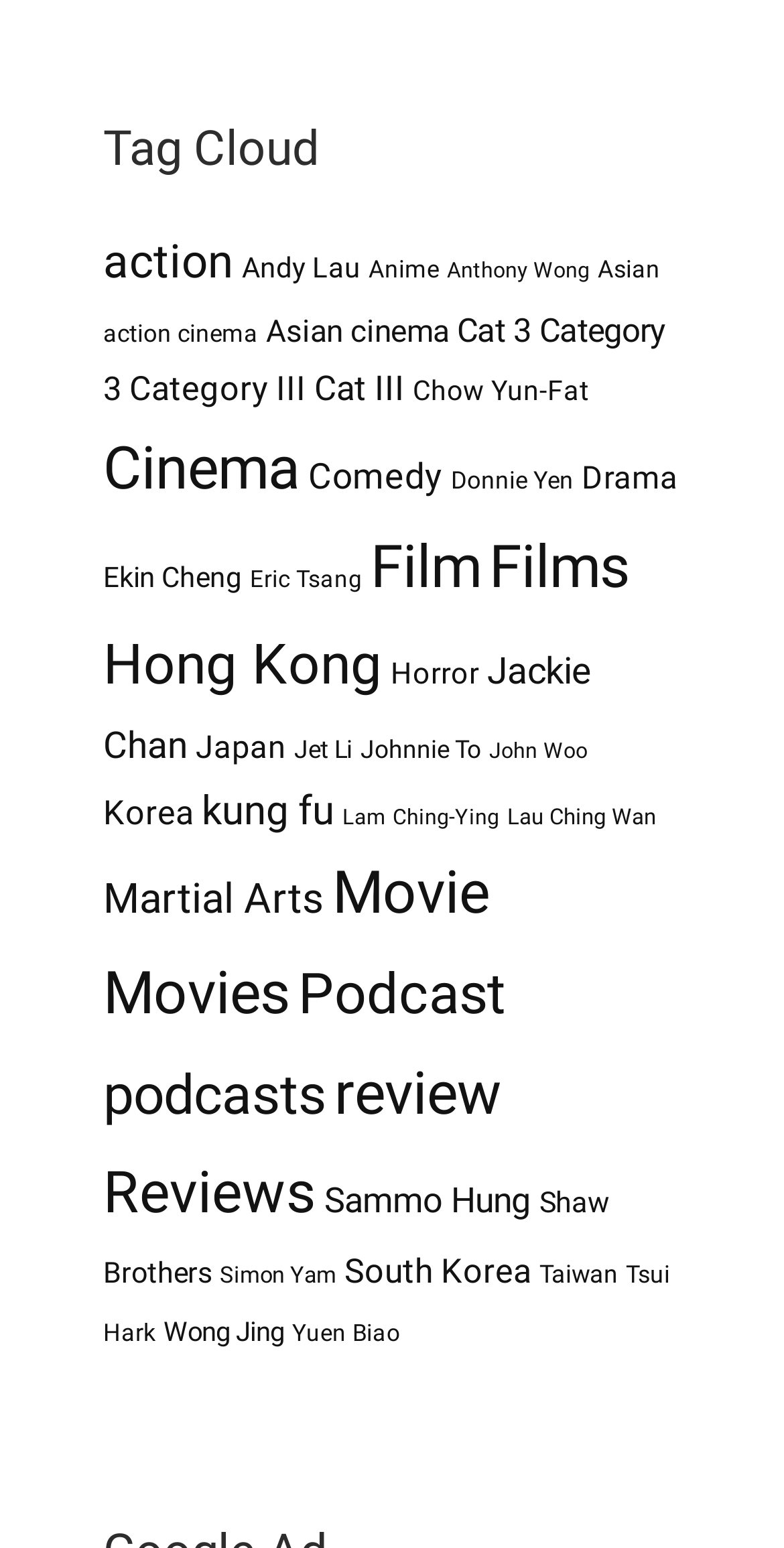Determine the bounding box coordinates of the clickable element to achieve the following action: 'Explore the 'Jackie Chan' films'. Provide the coordinates as four float values between 0 and 1, formatted as [left, top, right, bottom].

[0.132, 0.42, 0.755, 0.495]